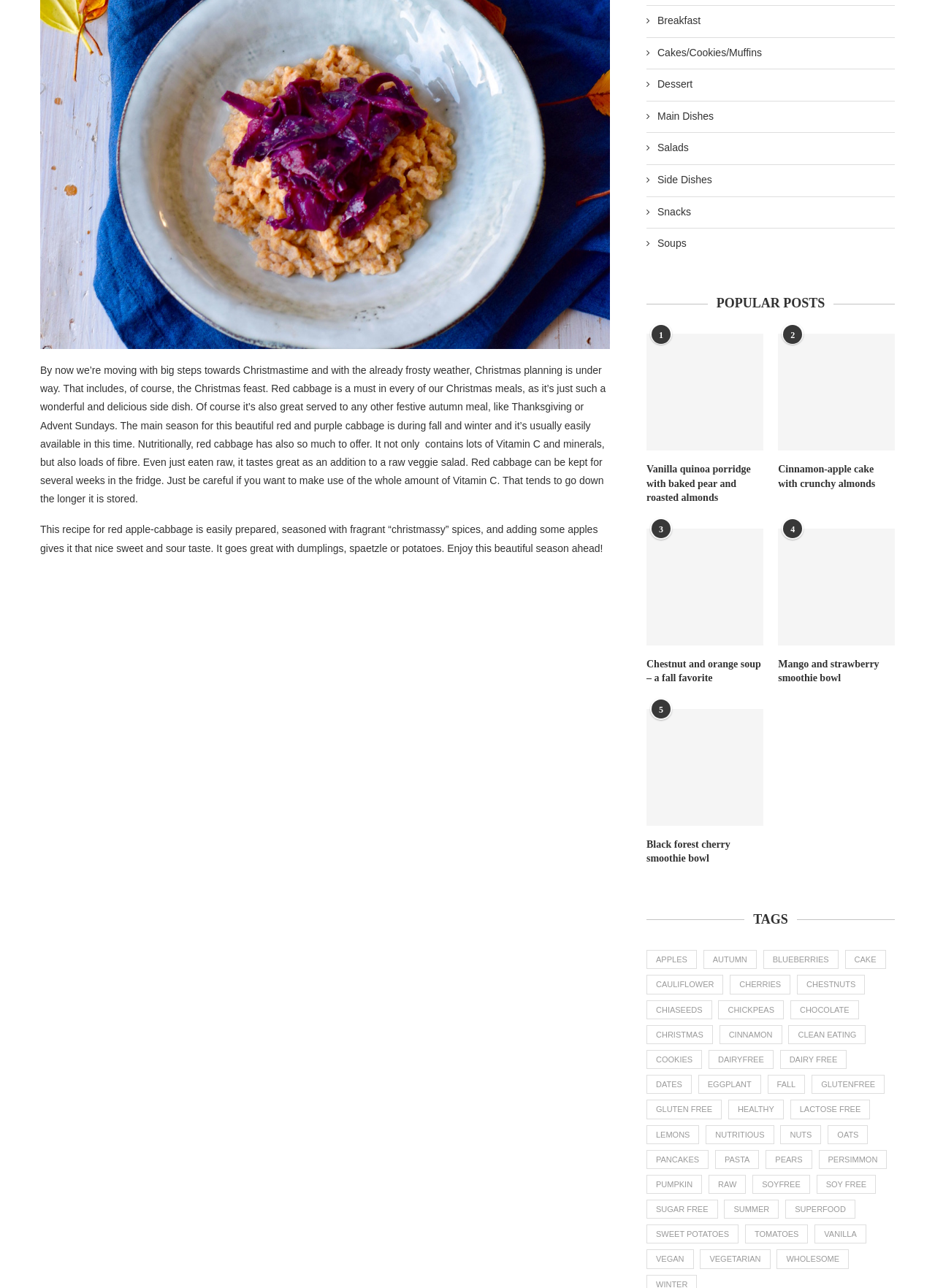Find the bounding box coordinates for the area you need to click to carry out the instruction: "Click on the 'apples' tag". The coordinates should be four float numbers between 0 and 1, indicated as [left, top, right, bottom].

[0.691, 0.738, 0.745, 0.752]